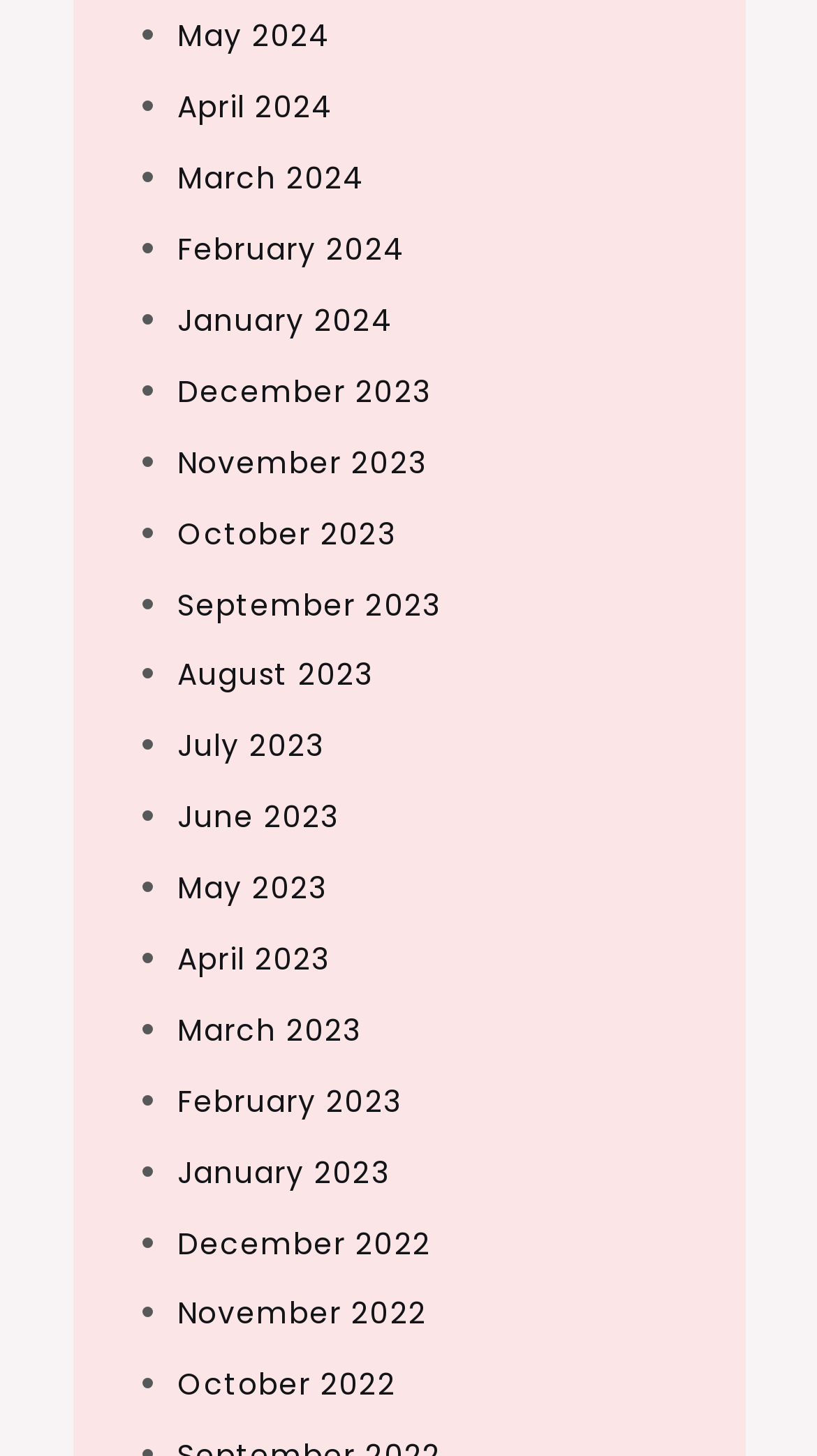Find and specify the bounding box coordinates that correspond to the clickable region for the instruction: "View January 2023".

[0.217, 0.791, 0.477, 0.819]